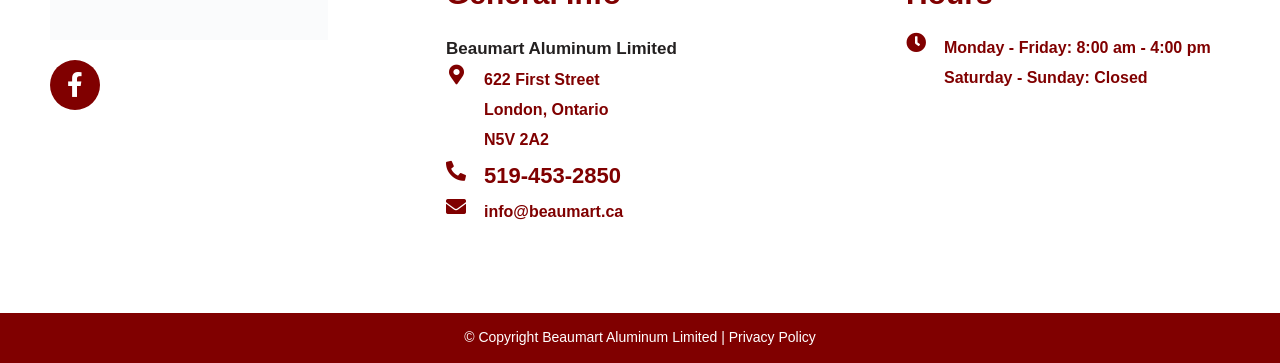Please provide a comprehensive answer to the question based on the screenshot: What is the copyright information?

The copyright information can be found in the static text elements '© Copyright' and 'Beaumart Aluminum Limited |' located at the bottom of the webpage, which indicates the company's ownership and copyright of the webpage's content.